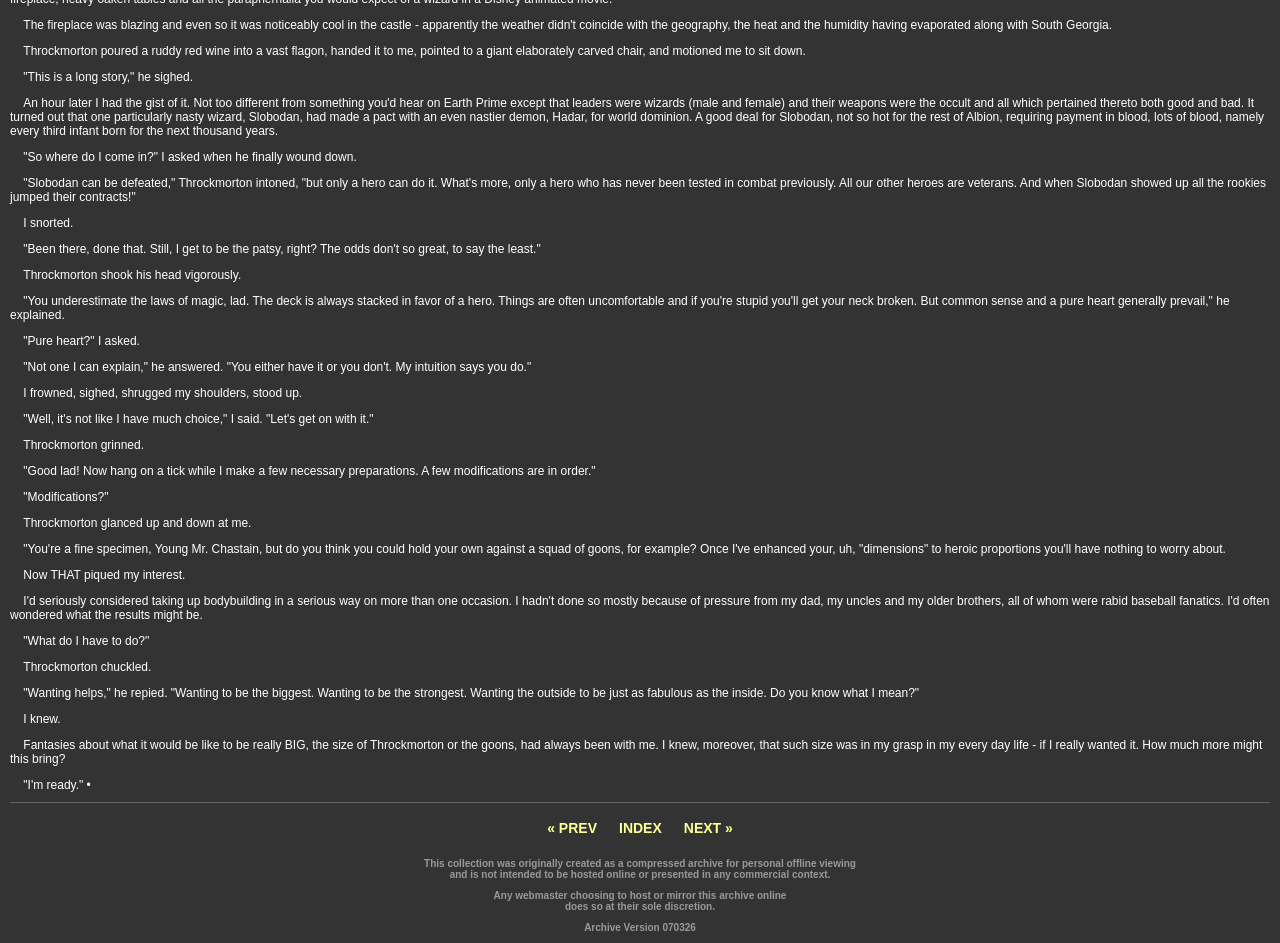Determine the bounding box coordinates for the UI element matching this description: "INDEX".

[0.484, 0.87, 0.517, 0.887]